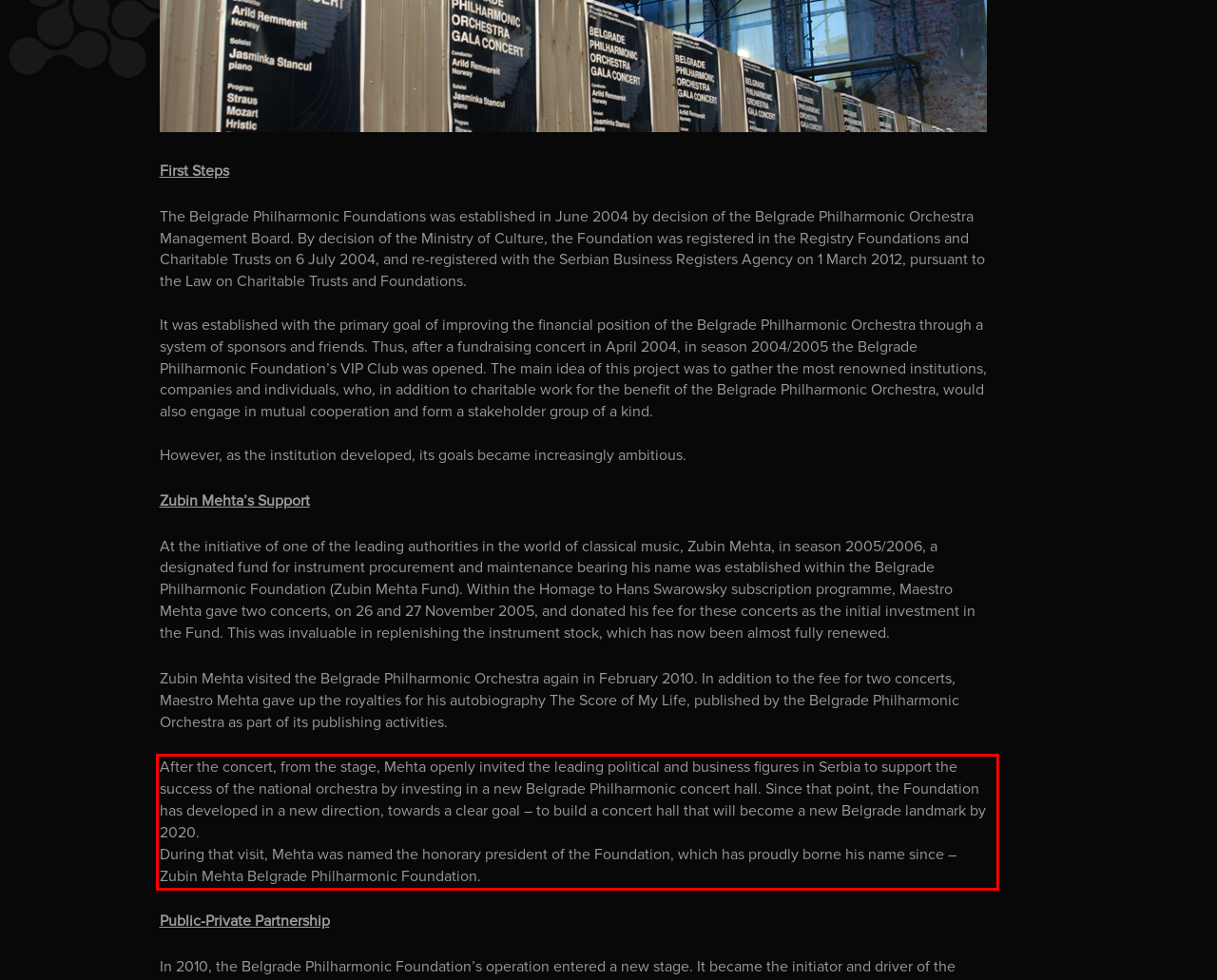Using the provided screenshot of a webpage, recognize and generate the text found within the red rectangle bounding box.

After the concert, from the stage, Mehta openly invited the leading political and business figures in Serbia to support the success of the national orchestra by investing in a new Belgrade Philharmonic concert hall. Since that point, the Foundation has developed in a new direction, towards a clear goal – to build a concert hall that will become a new Belgrade landmark by 2020. During that visit, Mehta was named the honorary president of the Foundation, which has proudly borne his name since – Zubin Mehta Belgrade Philharmonic Foundation.